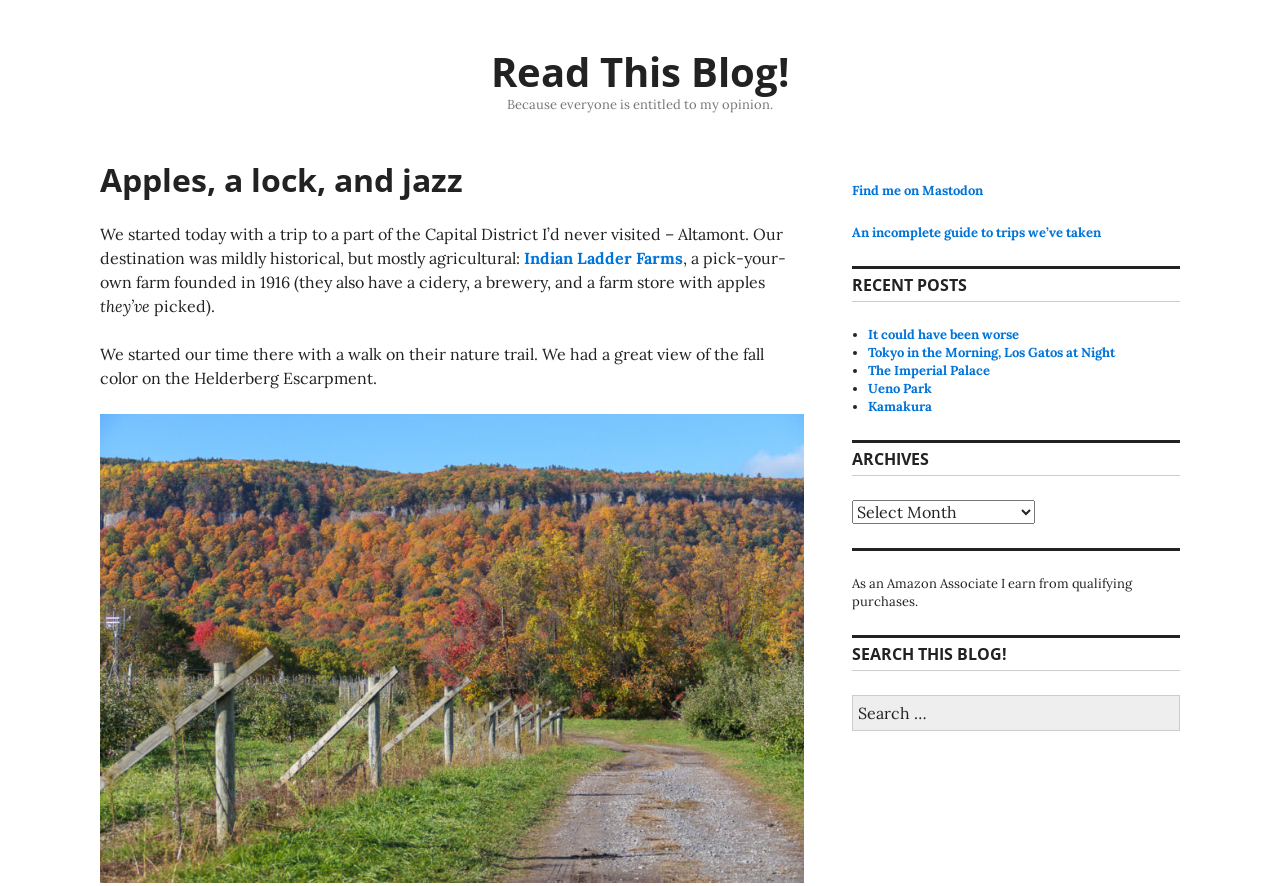What is the name of the farm visited?
Analyze the image and provide a thorough answer to the question.

The answer can be found in the main content of the webpage, where it is mentioned that the destination was Indian Ladder Farms, a pick-your-own farm founded in 1916.